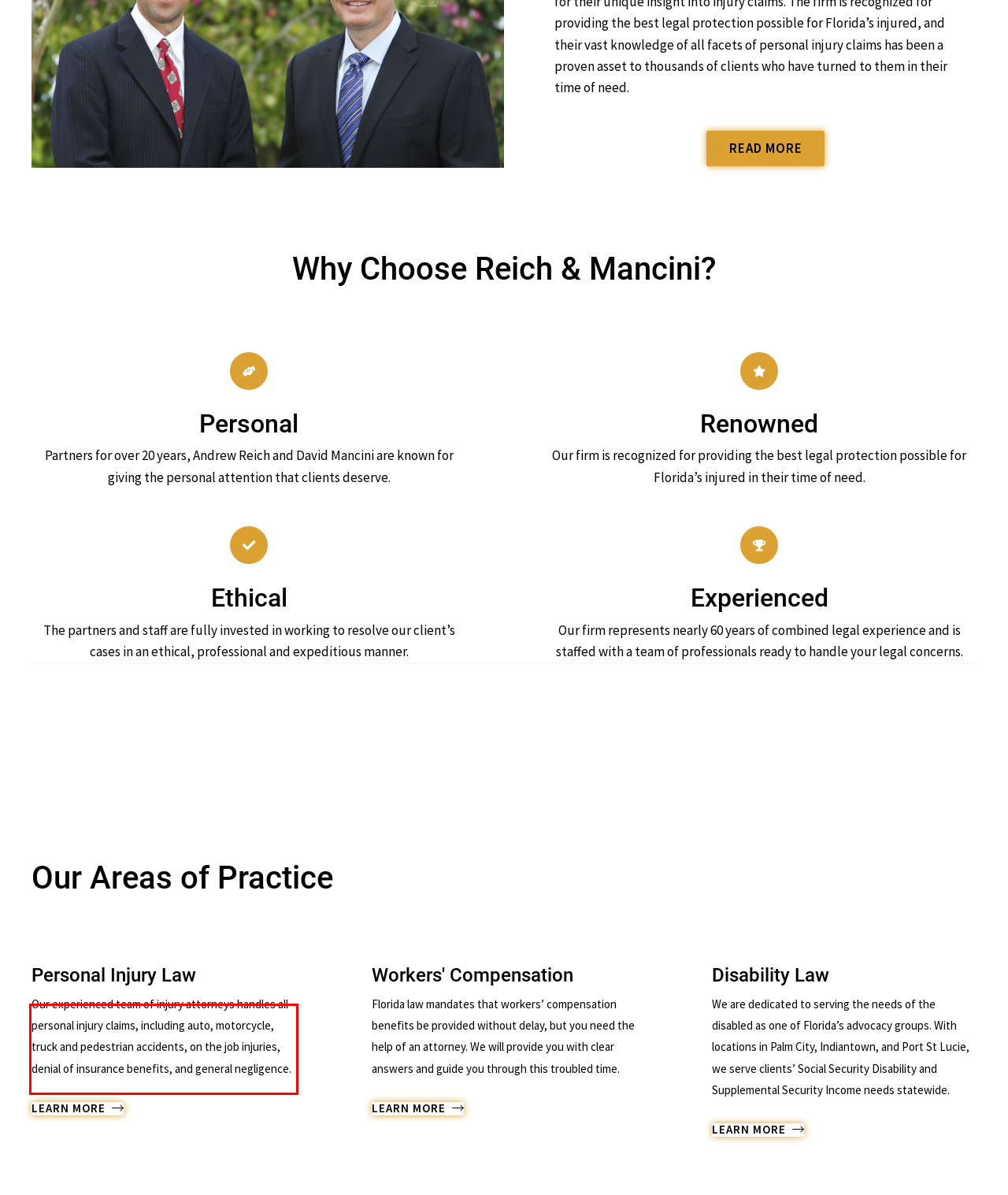Please extract the text content from the UI element enclosed by the red rectangle in the screenshot.

Our experienced team of injury attorneys handles all personal injury claims, including auto, motorcycle, truck and pedestrian accidents, on the job injuries, denial of insurance benefits, and general negligence.